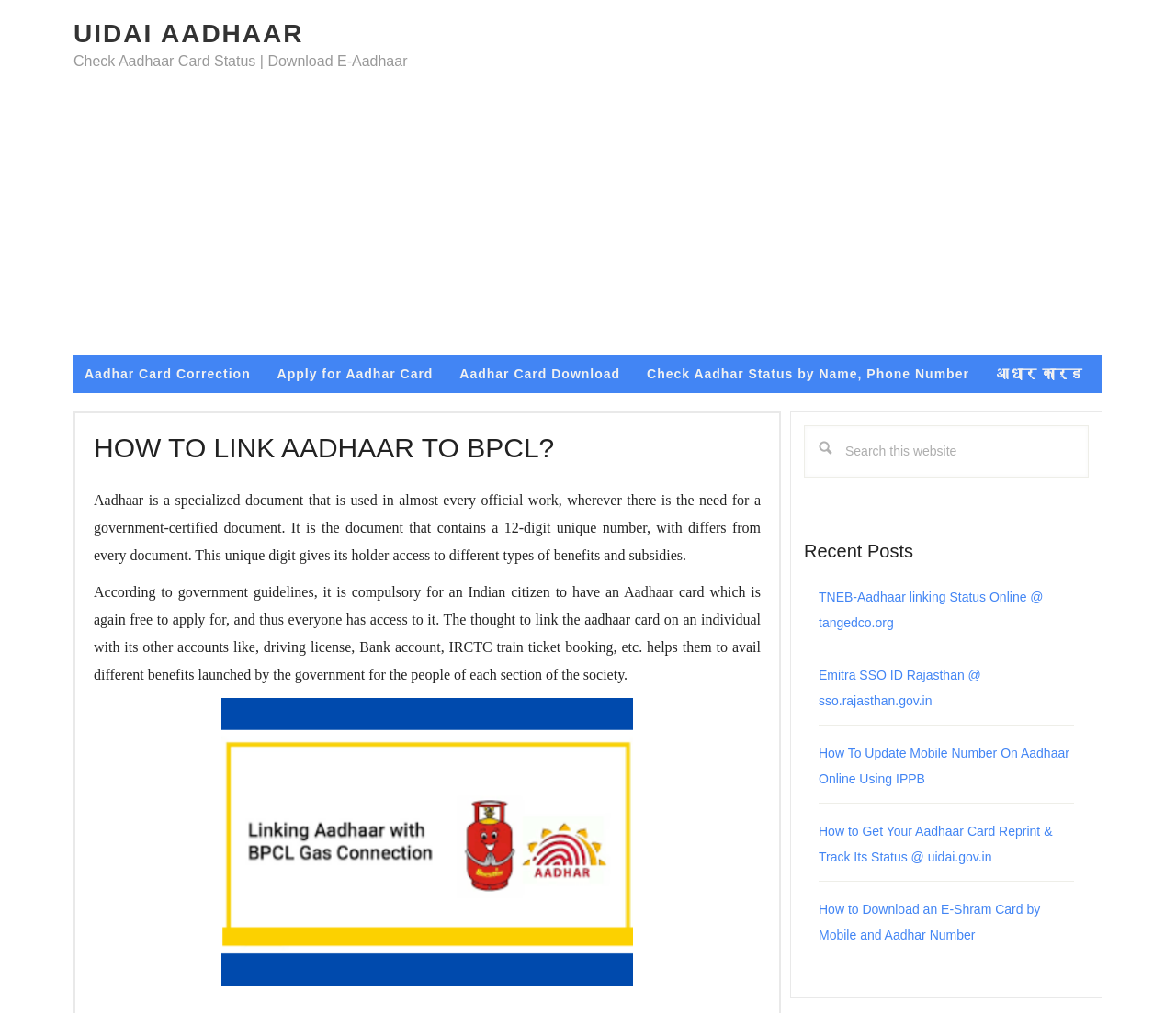Identify and extract the main heading from the webpage.

HOW TO LINK AADHAAR TO BPCL?